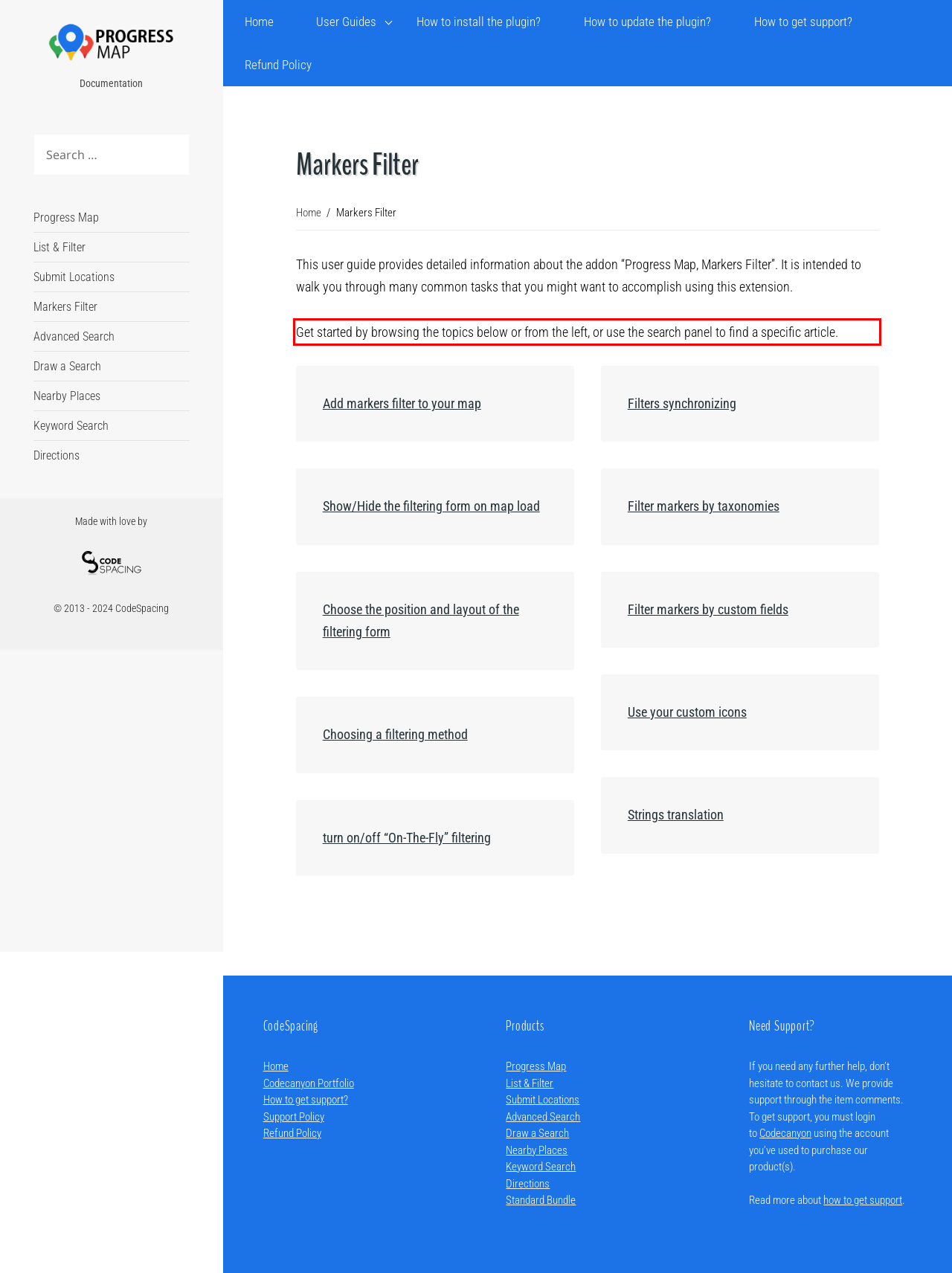Please perform OCR on the text within the red rectangle in the webpage screenshot and return the text content.

Get started by browsing the topics below or from the left, or use the search panel to find a specific article.